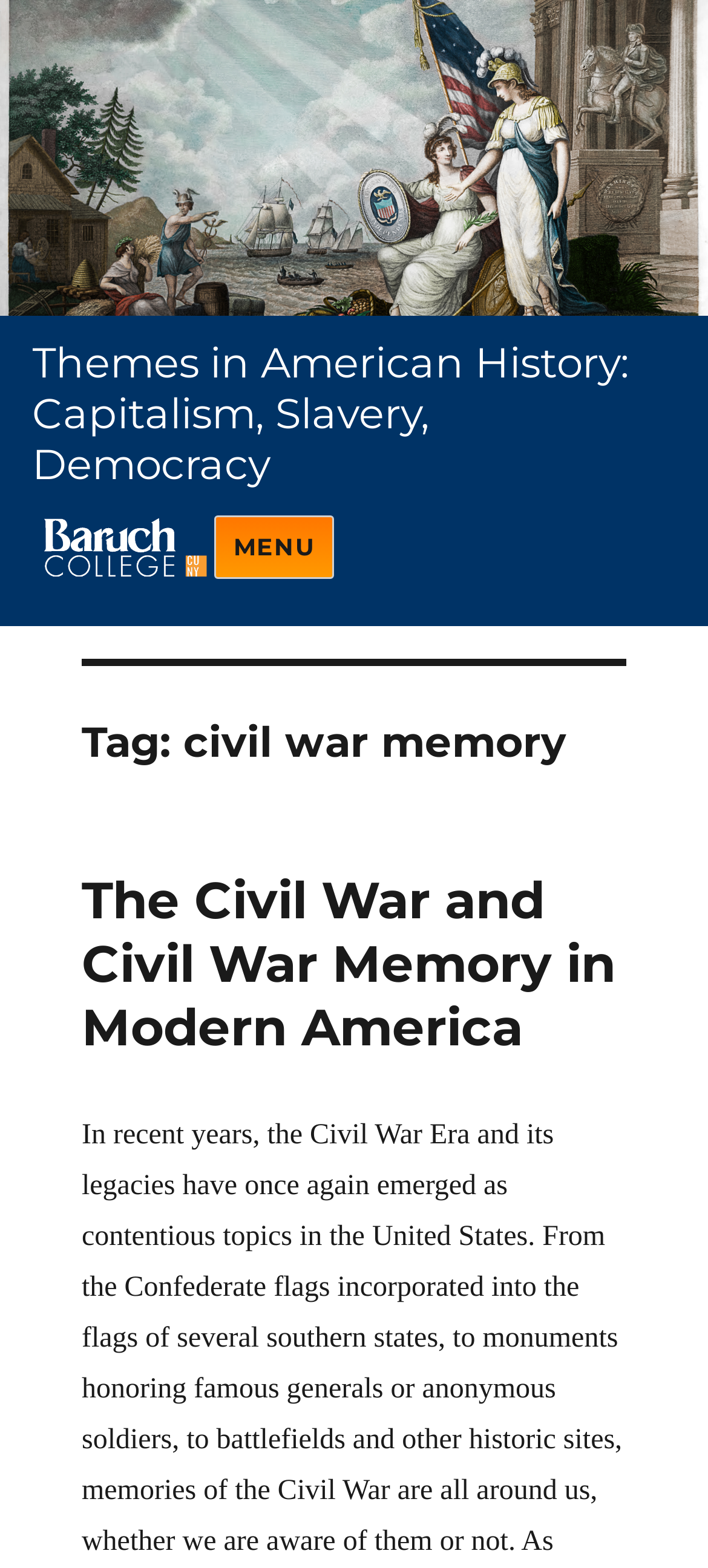What is the purpose of the button on the top right corner?
Using the visual information, reply with a single word or short phrase.

To expand navigation menus